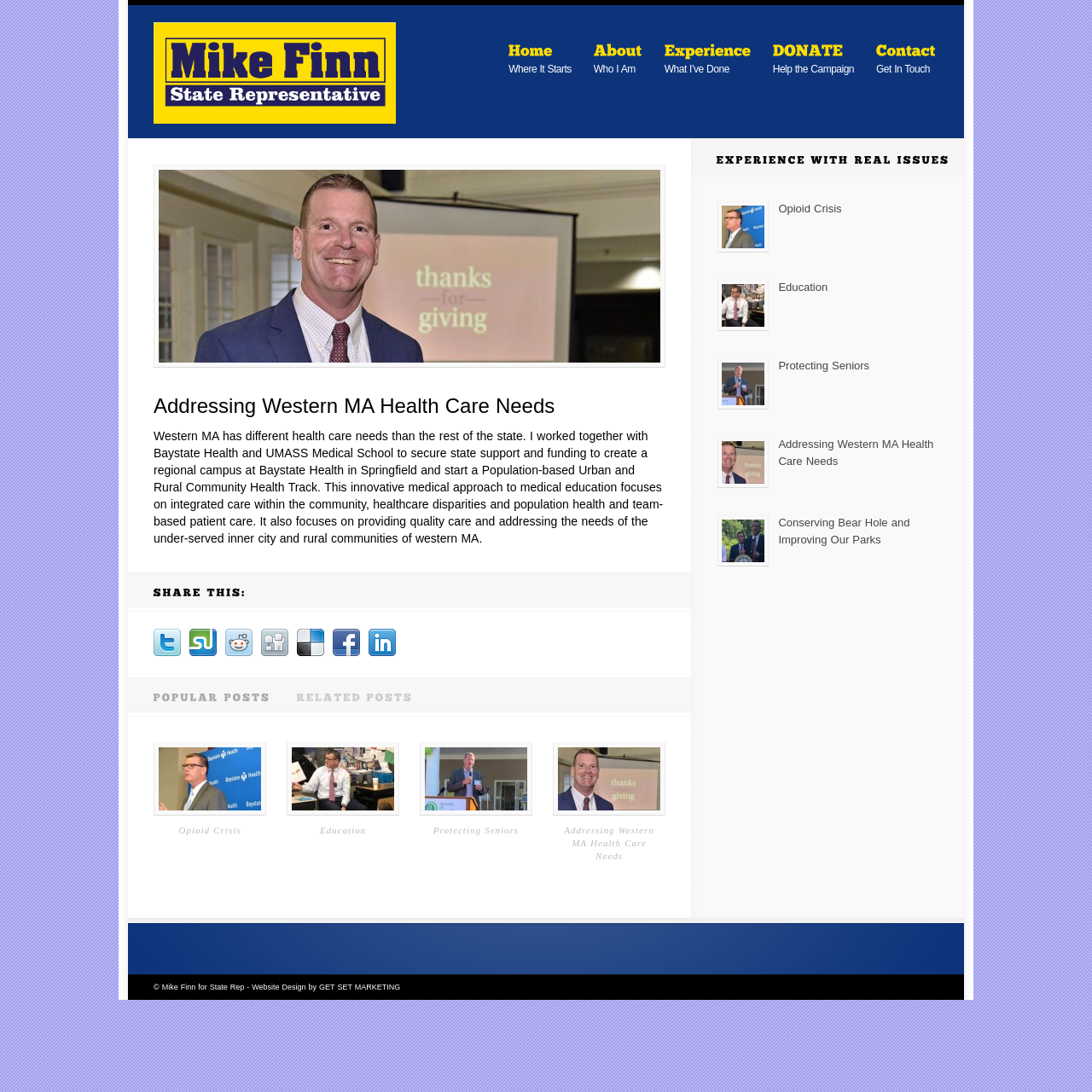What is the name of the person in the top-left image?
Use the screenshot to answer the question with a single word or phrase.

Mike Finn